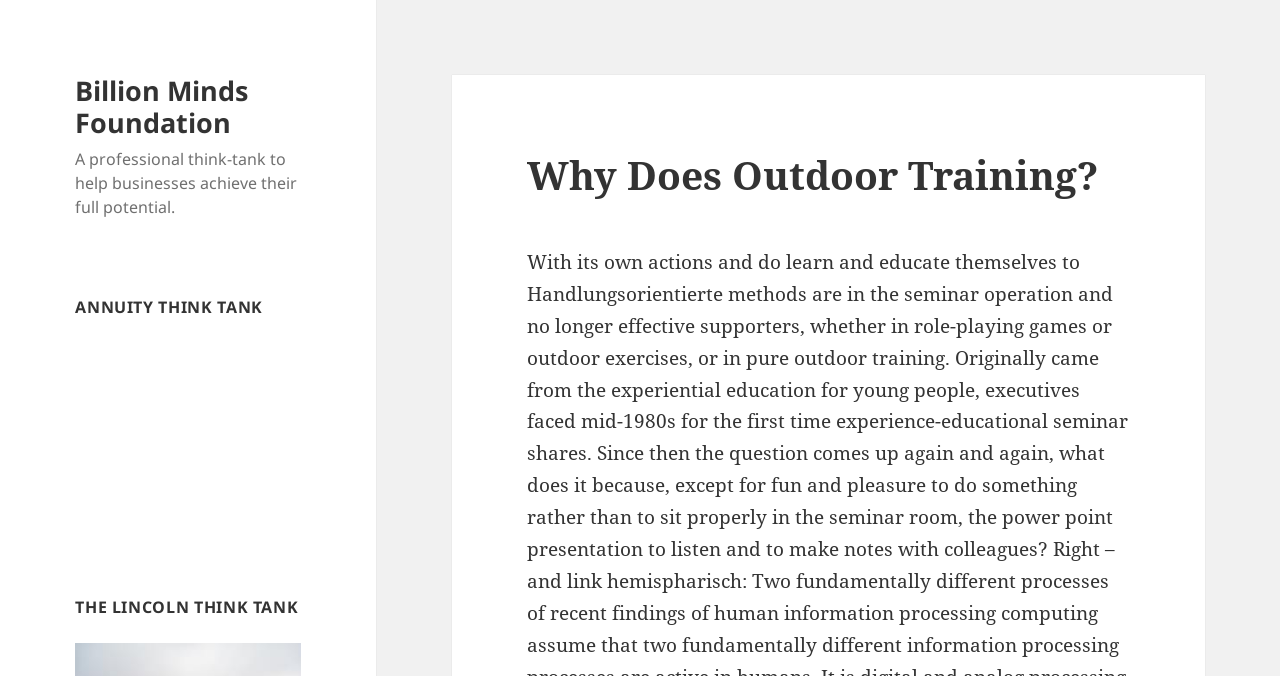Using the description "Wordpress", predict the bounding box of the relevant HTML element.

None